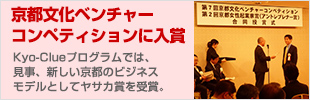Please respond to the question using a single word or phrase:
What atmosphere is captured in the image?

Excitement and honor